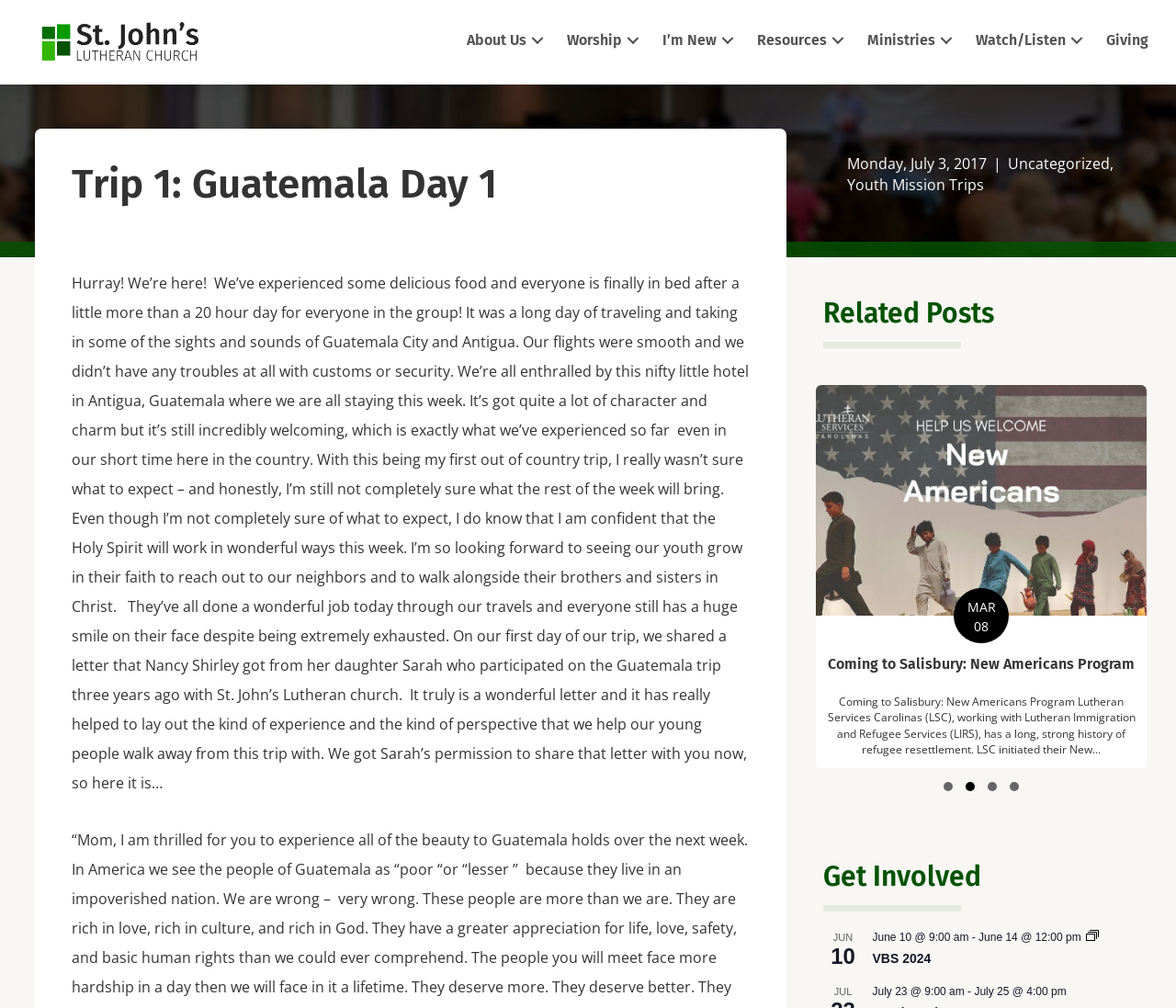Look at the image and write a detailed answer to the question: 
What is the date of the blog post?

I found the answer by looking at the StaticText element with the text 'Monday, July 3, 2017' which is likely the date of the blog post.